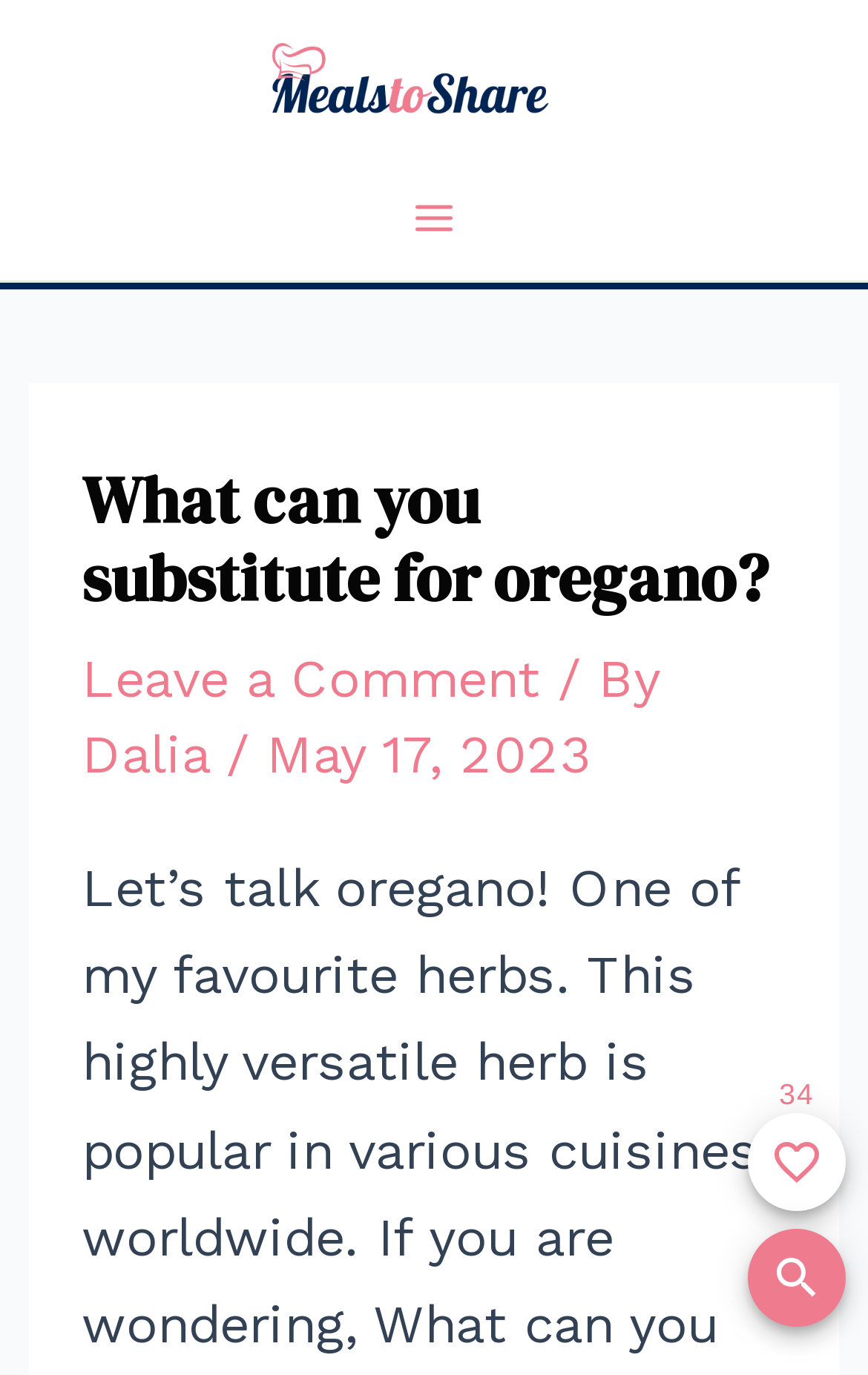Please find the bounding box for the following UI element description. Provide the coordinates in (top-left x, top-left y, bottom-right x, bottom-right y) format, with values between 0 and 1: My Favorite Pages

[0.574, 0.751, 0.987, 0.821]